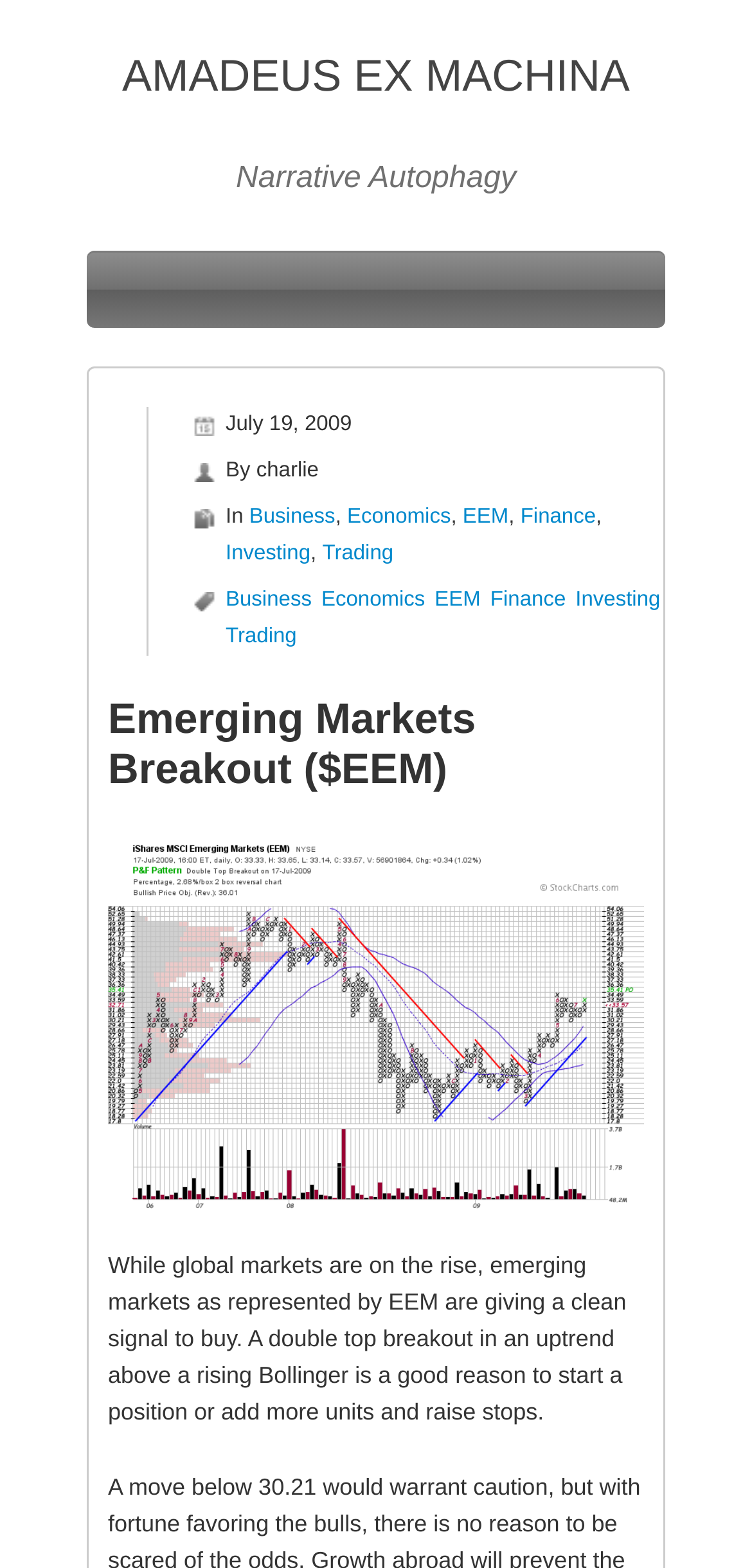What is the date of the article?
Please answer the question as detailed as possible based on the image.

I found the date of the article by looking at the static text element with the content 'July 19, 2009' which is located at [0.3, 0.264, 0.468, 0.279] on the webpage.